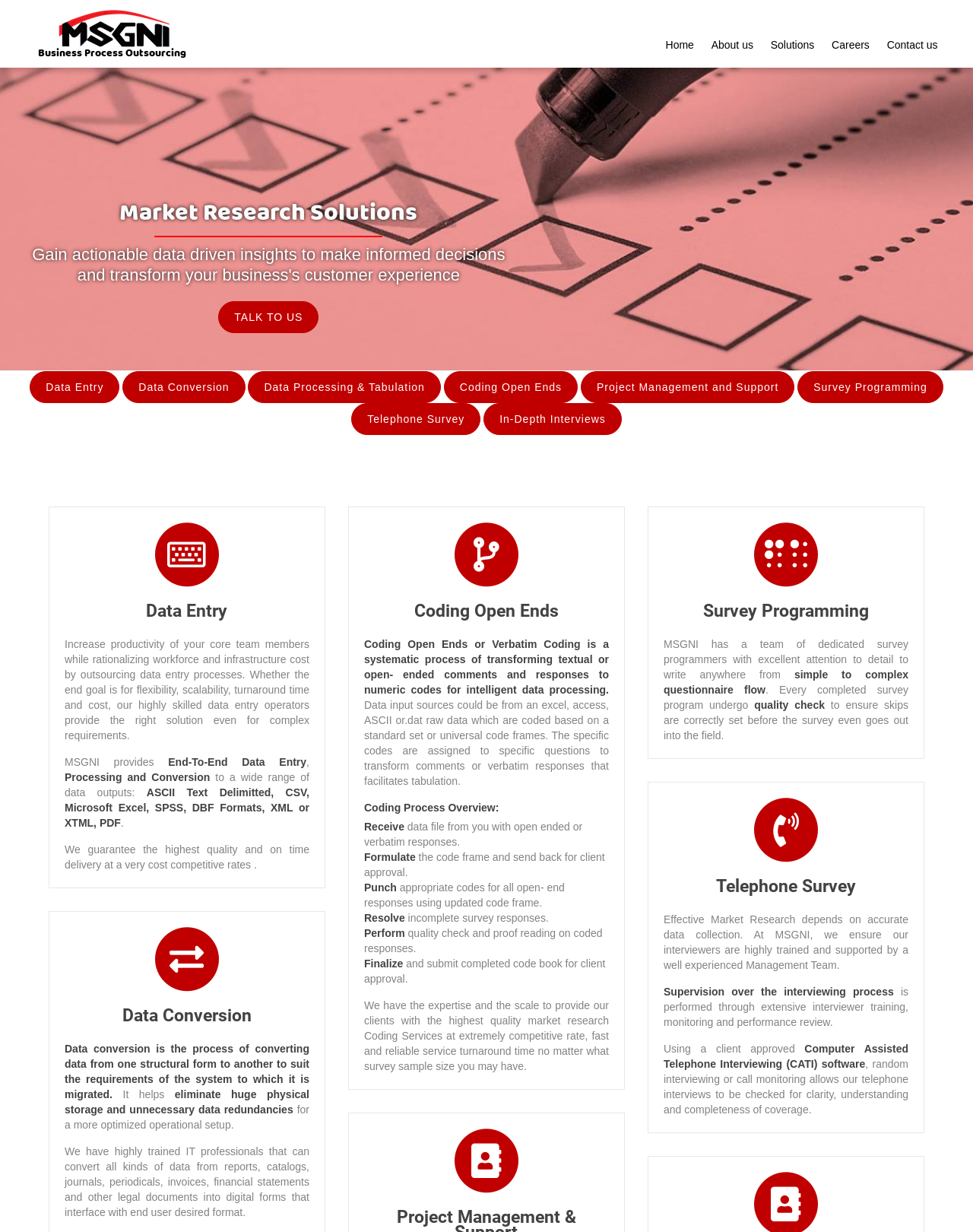Explain the contents of the webpage comprehensively.

The webpage is about Market Research Ver 2 – Business Process Outsourcing. At the top, there is a heading "Business Process Outsourcing" followed by a navigation menu with links to "Home", "About us", "Solutions", "Careers", and "Contact us".

Below the navigation menu, there is a heading "Market Research Solutions" with a brief description "Gain actionable data driven insights to make informed decisions". A "TALK TO US" link is placed next to it.

The main content of the webpage is divided into several sections, each describing a different market research solution. The sections are arranged from top to bottom and include "Data Entry", "Data Conversion", "Data Processing & Tabulation", "Coding Open Ends", "Project Management and Support", "Survey Programming", "Telephone Survey", and "In-Depth Interviews".

Each section has a heading and a brief description, followed by more detailed information about the solution. The descriptions are accompanied by generic icons and links to related pages. The sections are arranged in a single column, with each section below the previous one.

The "Data Entry" section describes how outsourcing data entry processes can increase productivity and reduce costs. The "Data Conversion" section explains the process of converting data from one structural form to another. The "Coding Open Ends" section describes the process of transforming textual or open-ended comments and responses to numeric codes for intelligent data processing.

The "Survey Programming" section highlights the company's expertise in writing complex questionnaire flows, and the "Telephone Survey" section emphasizes the importance of accurate data collection and the company's approach to ensuring high-quality interviews.

Overall, the webpage provides an overview of the market research solutions offered by the company, with detailed descriptions and explanations of each solution.